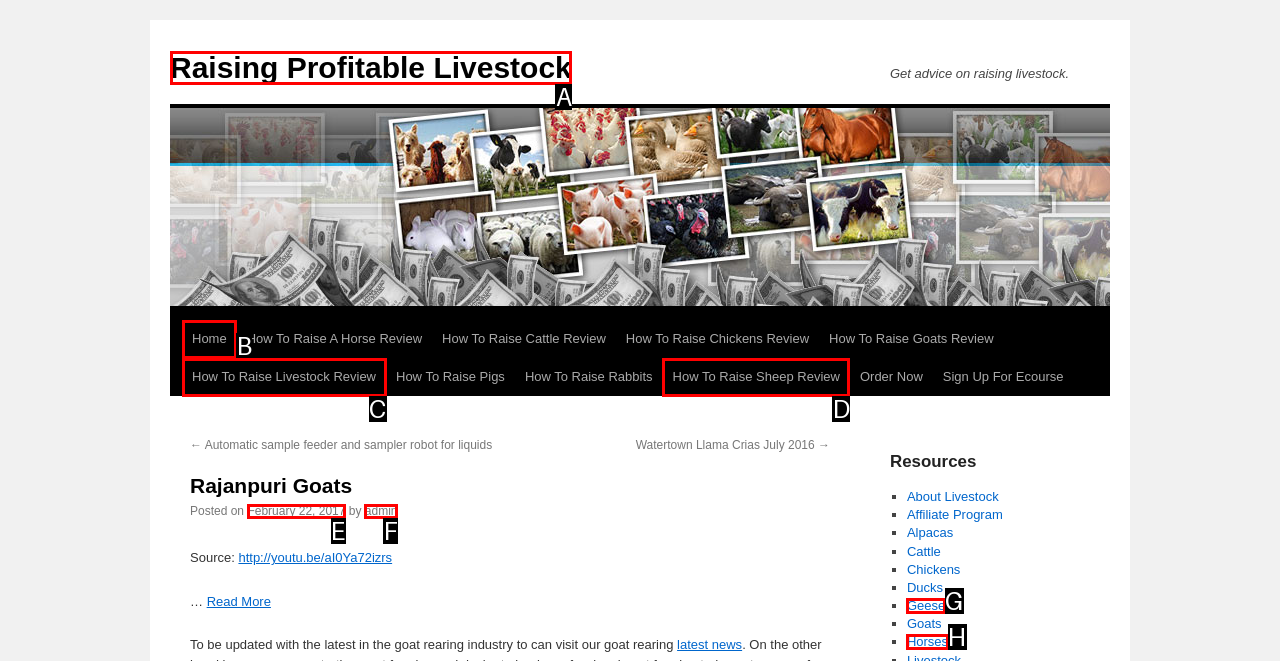Which option corresponds to the following element description: February 22, 2017?
Please provide the letter of the correct choice.

E